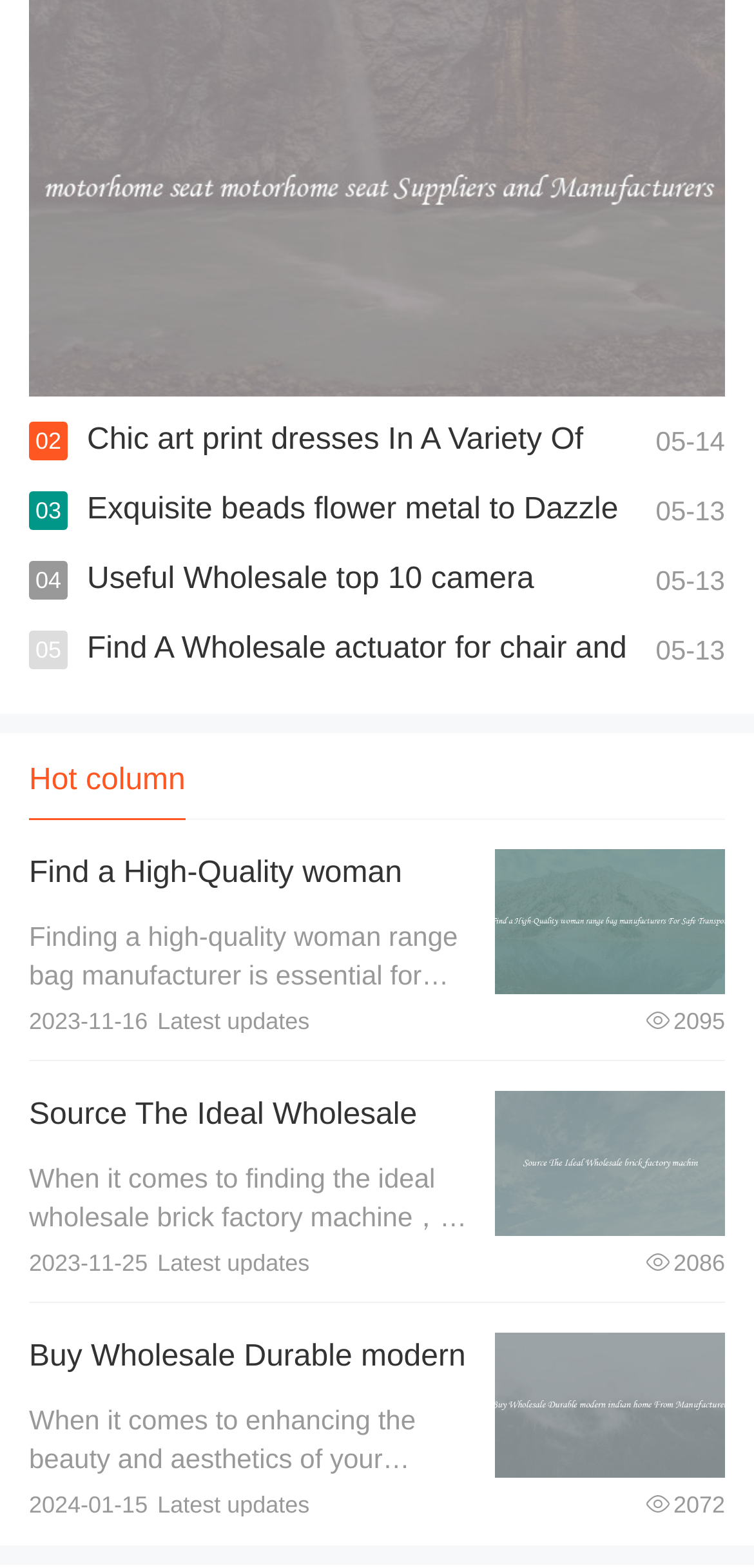Please predict the bounding box coordinates of the element's region where a click is necessary to complete the following instruction: "View details of Wholesale brick factory machine". The coordinates should be represented by four float numbers between 0 and 1, i.e., [left, top, right, bottom].

[0.657, 0.696, 0.962, 0.789]